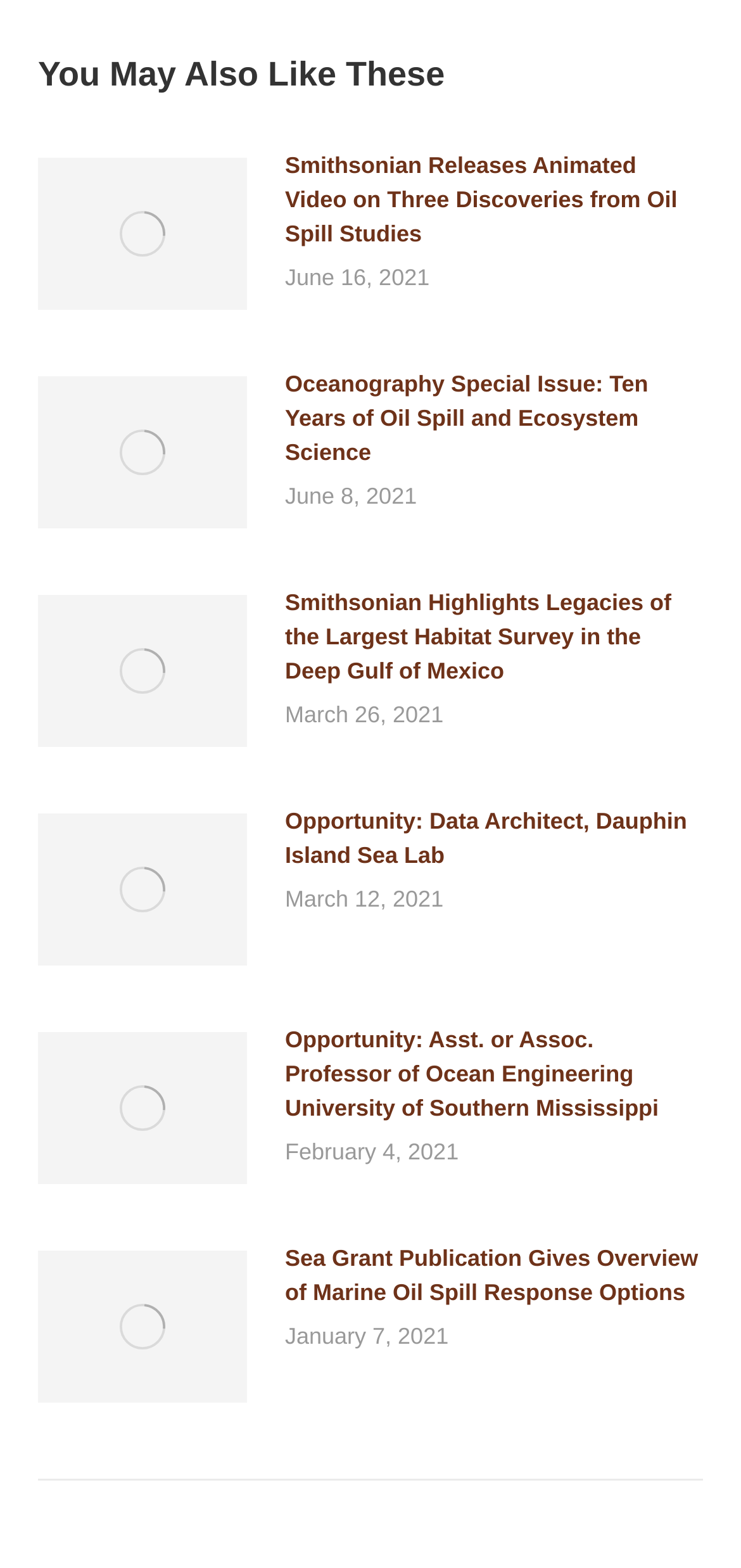Could you highlight the region that needs to be clicked to execute the instruction: "Search for something"?

None